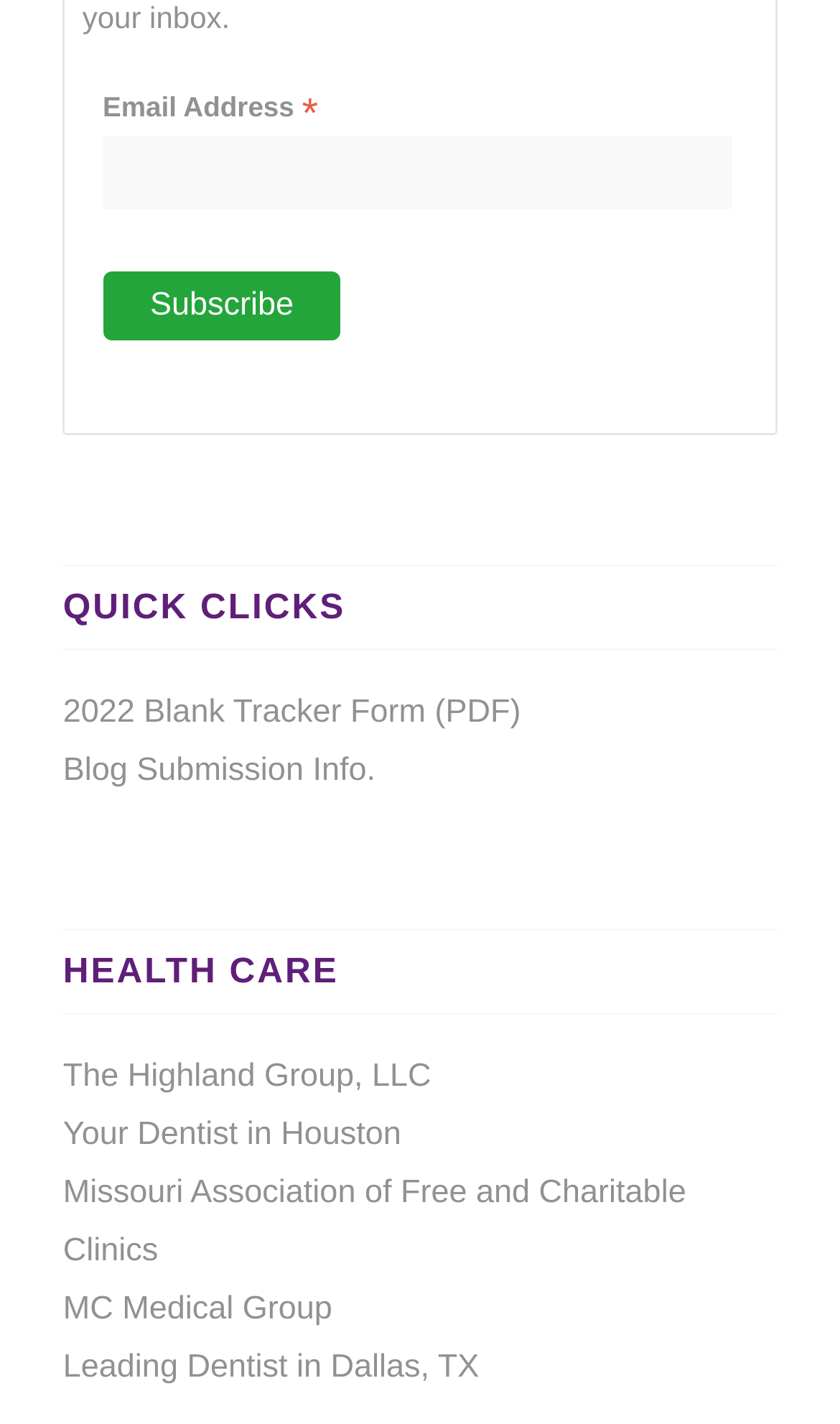Find the bounding box coordinates of the element's region that should be clicked in order to follow the given instruction: "Follow on Facebook". The coordinates should consist of four float numbers between 0 and 1, i.e., [left, top, right, bottom].

None